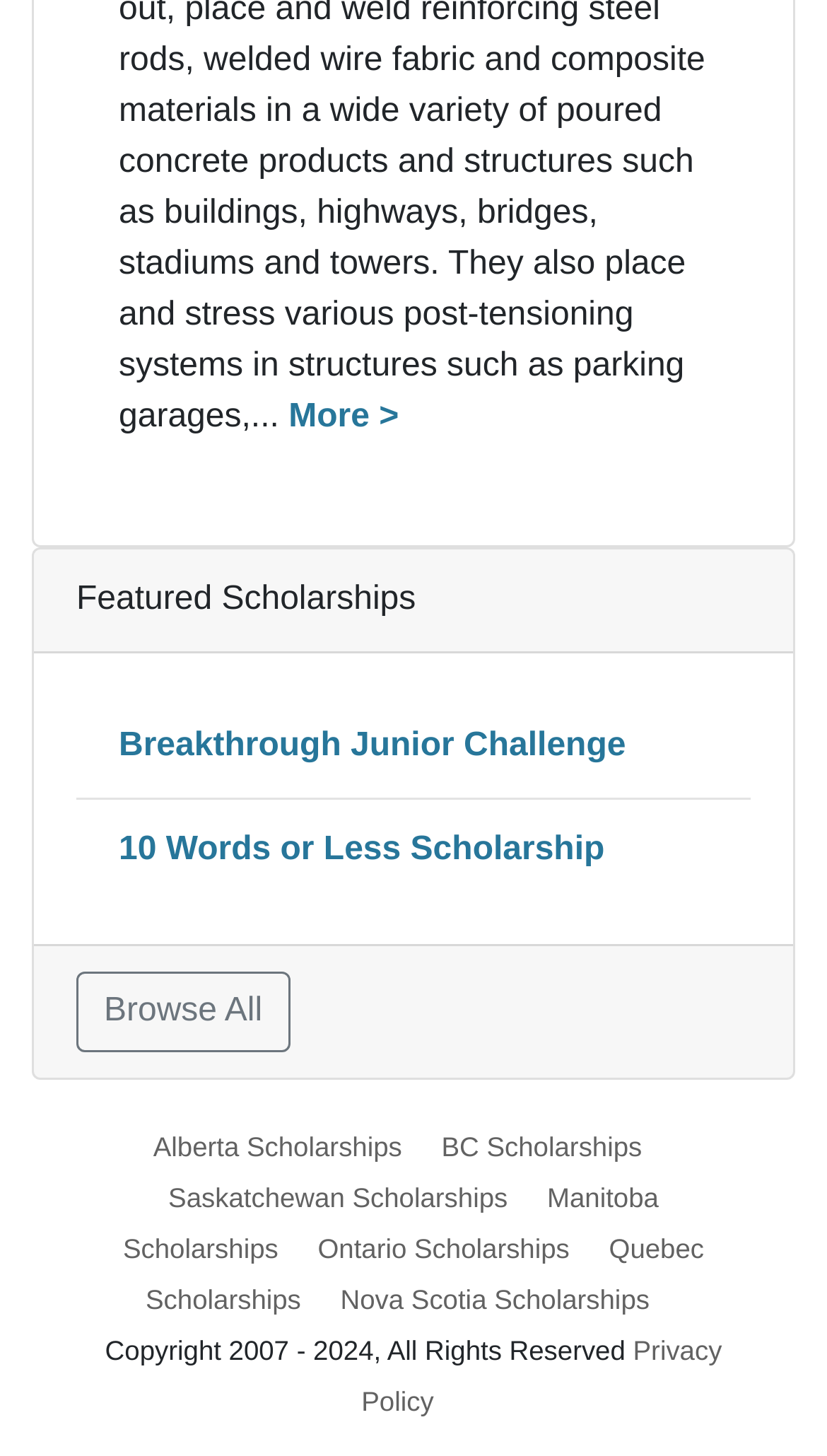Show the bounding box coordinates for the HTML element described as: "More >".

[0.349, 0.275, 0.482, 0.299]